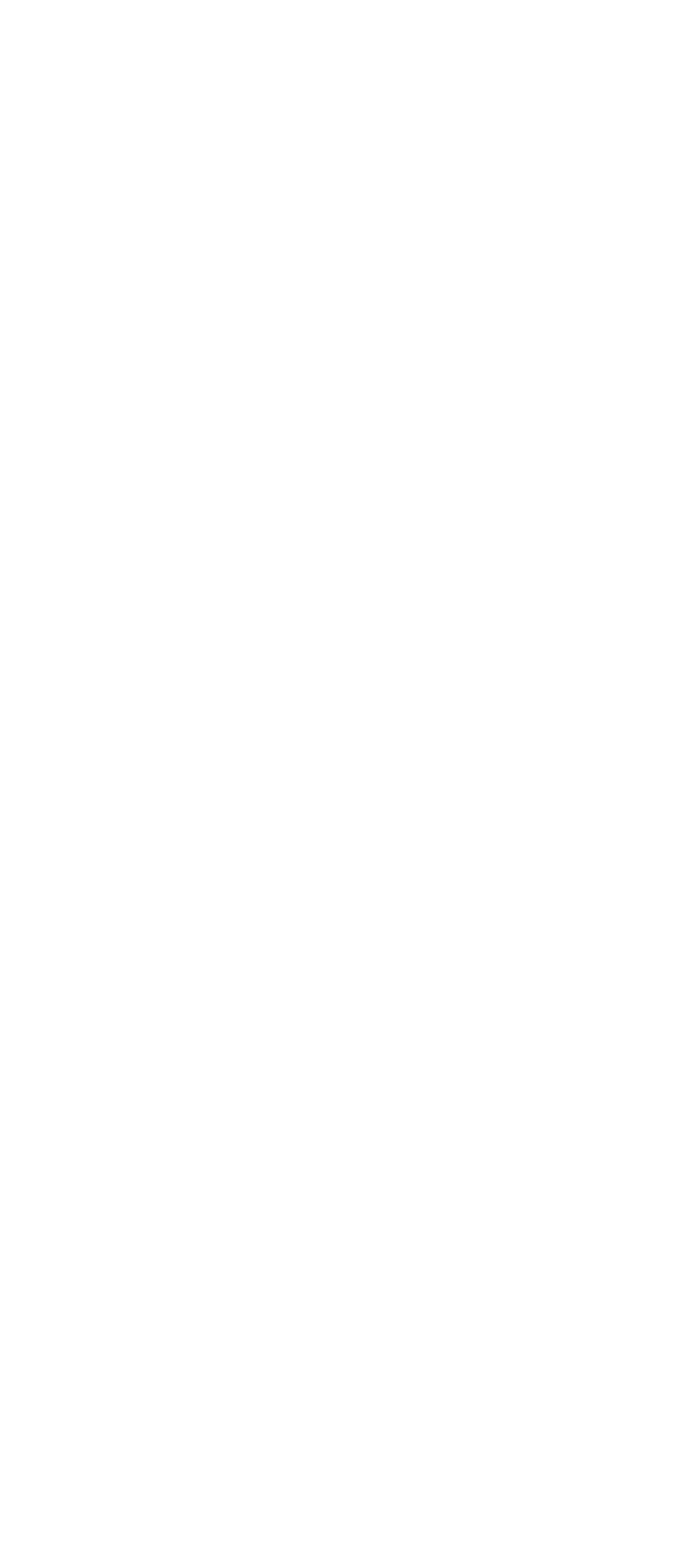What is the 'Health Foundation' link about?
Using the image provided, answer with just one word or phrase.

Charitable organization